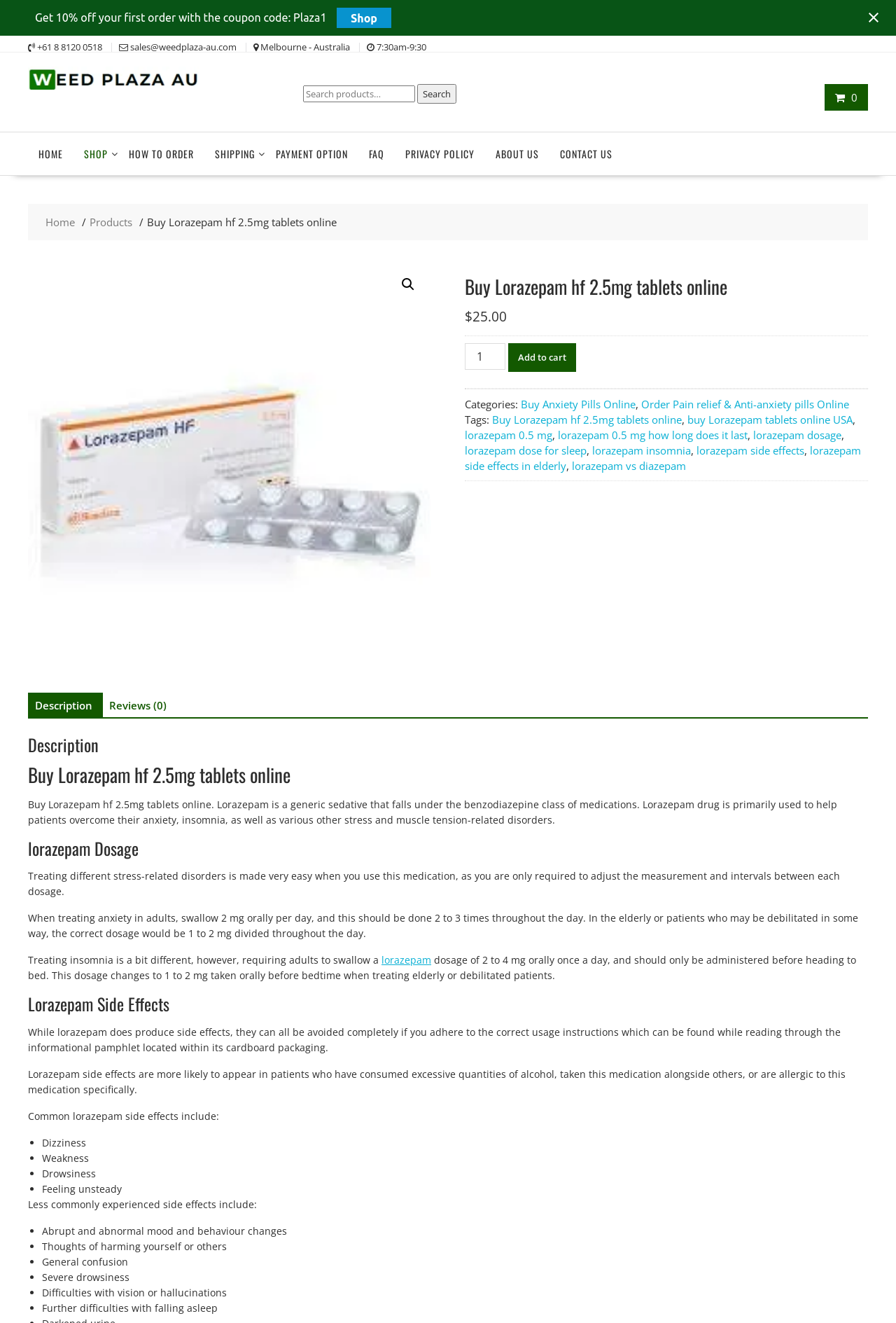Determine the bounding box coordinates of the region I should click to achieve the following instruction: "Add to cart". Ensure the bounding box coordinates are four float numbers between 0 and 1, i.e., [left, top, right, bottom].

[0.567, 0.259, 0.643, 0.281]